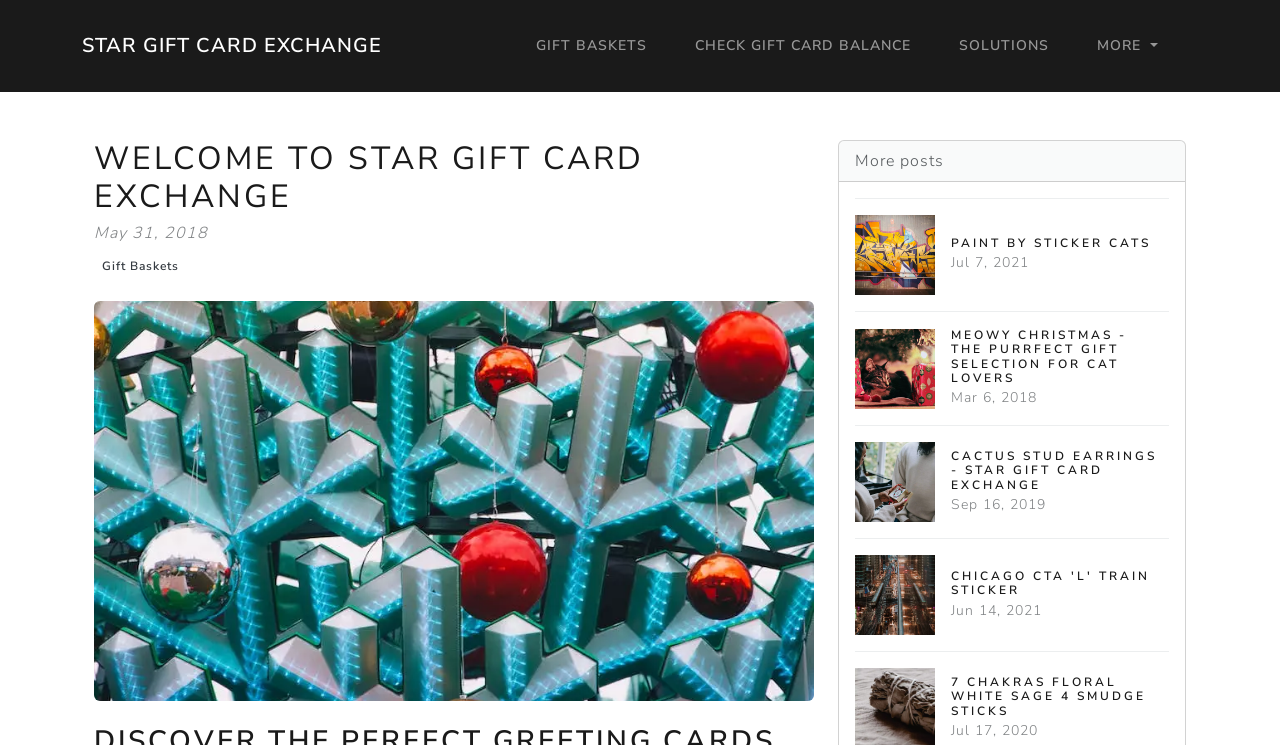Extract the main title from the webpage.

WELCOME TO STAR GIFT CARD EXCHANGE